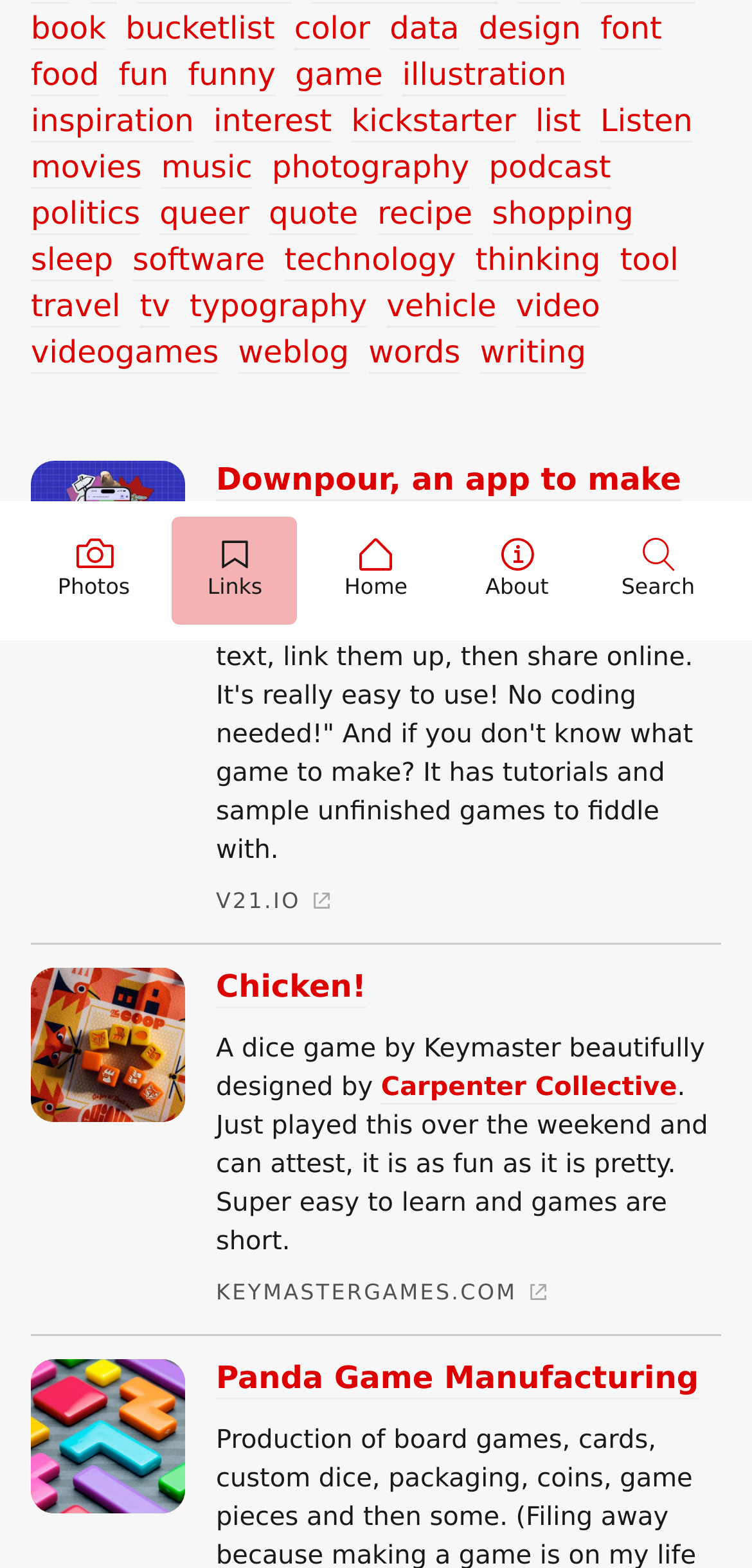Identify the bounding box of the HTML element described as: "words".

[0.49, 0.21, 0.612, 0.24]